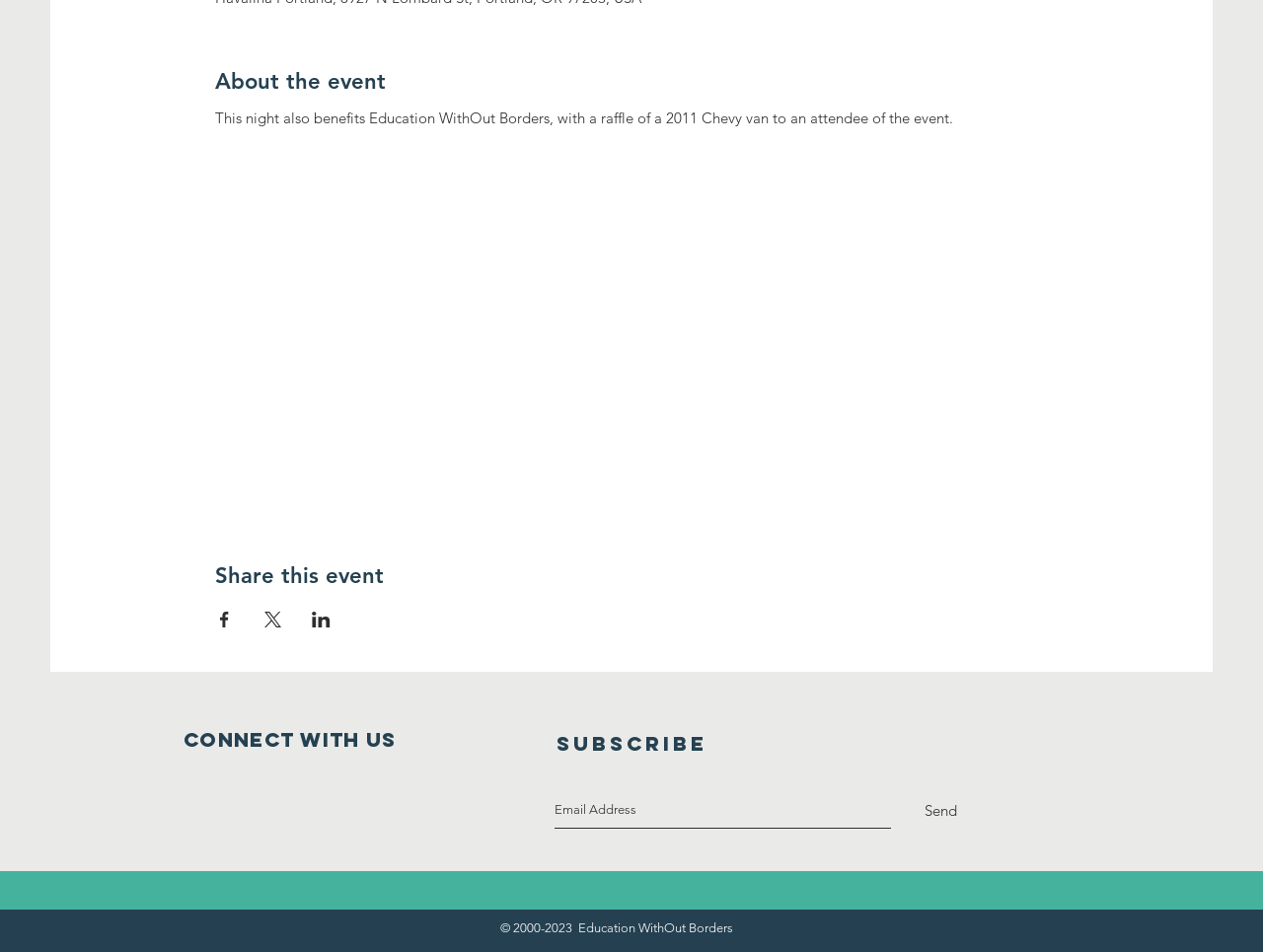Please study the image and answer the question comprehensively:
How can the event be shared?

The webpage provides links to share the event on Facebook, X, and LinkedIn, indicating that these are the available options for sharing the event.